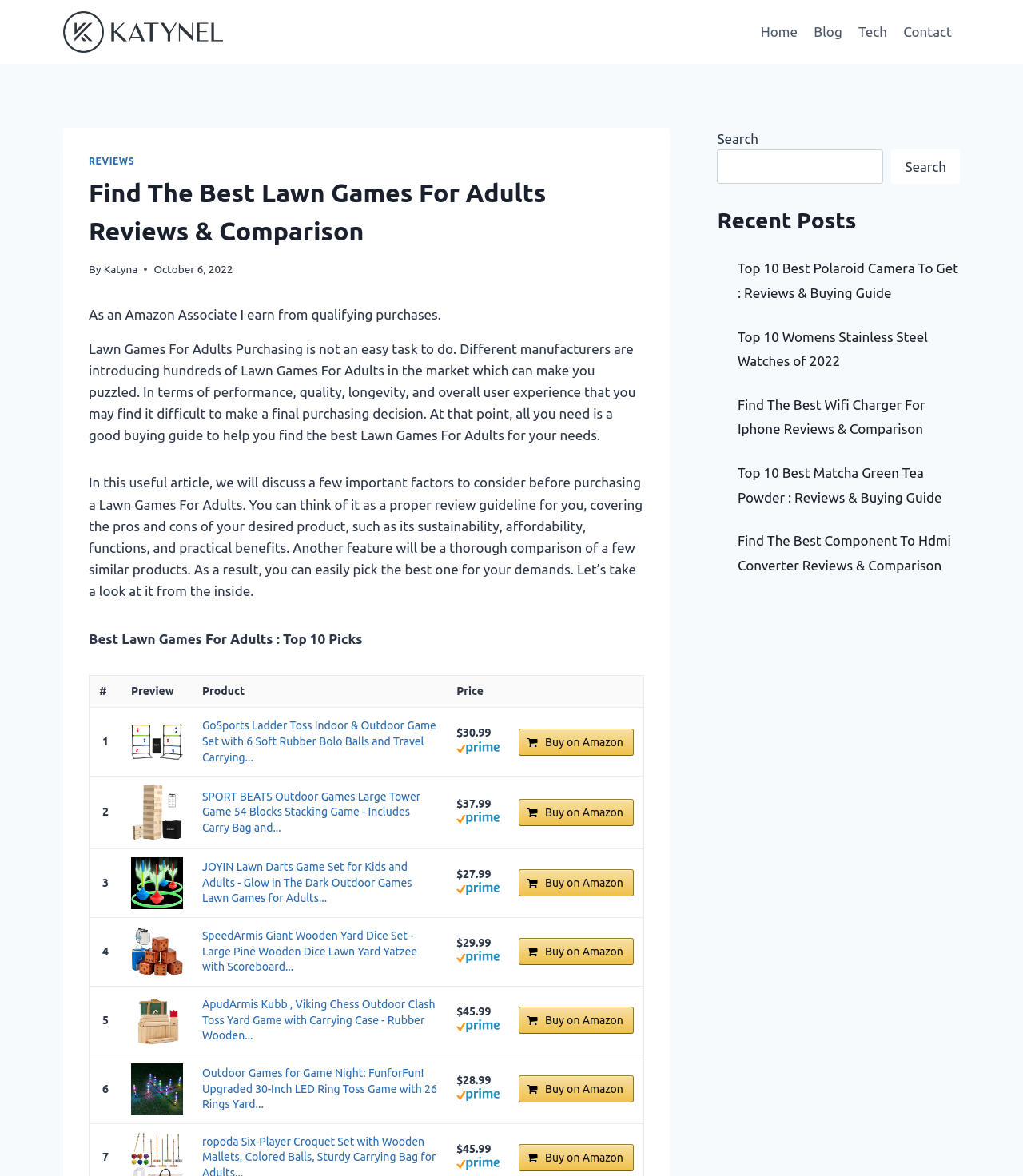Can you specify the bounding box coordinates of the area that needs to be clicked to fulfill the following instruction: "Read the article about 'Best Lawn Games For Adults'"?

[0.087, 0.536, 0.354, 0.549]